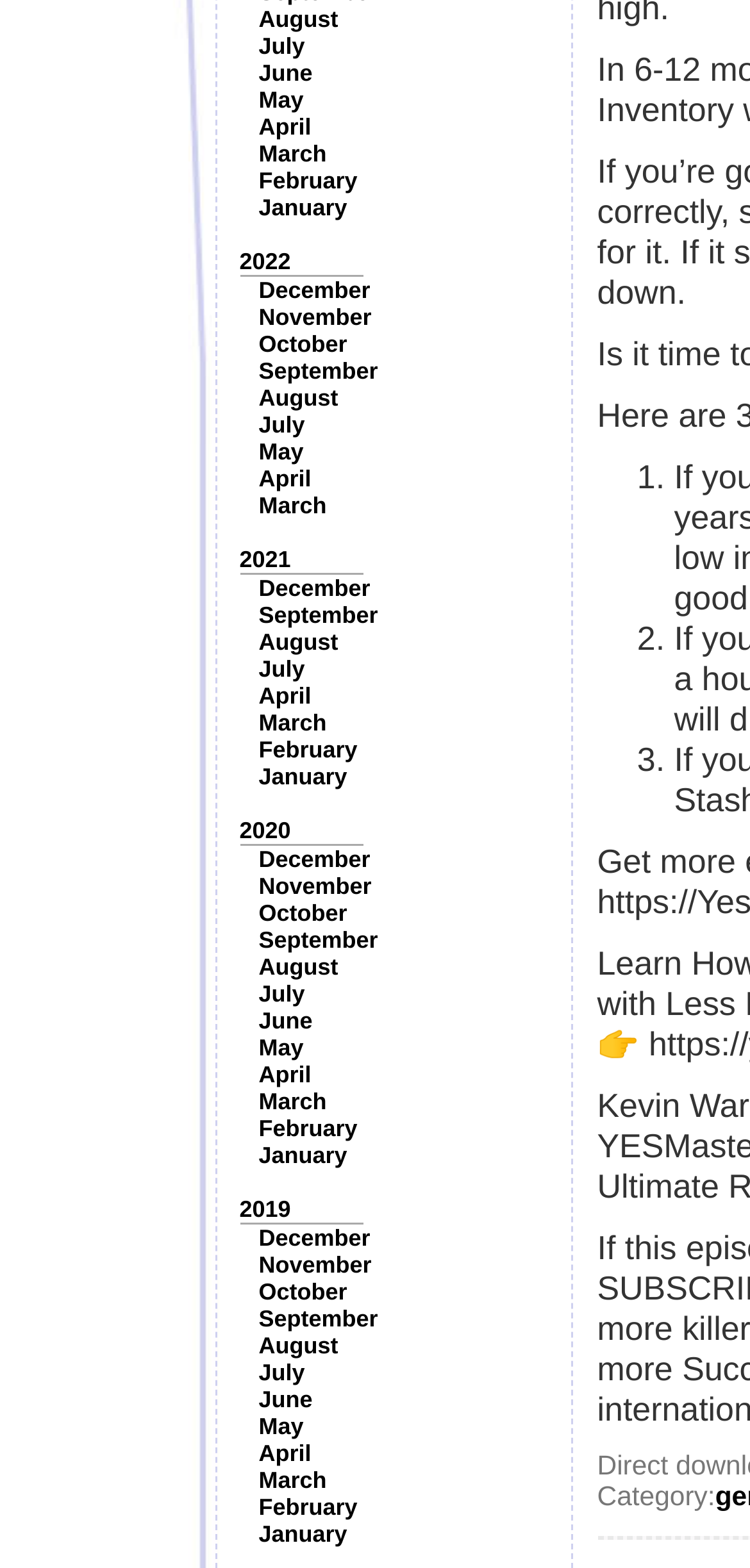Extract the bounding box for the UI element that matches this description: "March".

[0.345, 0.089, 0.435, 0.107]